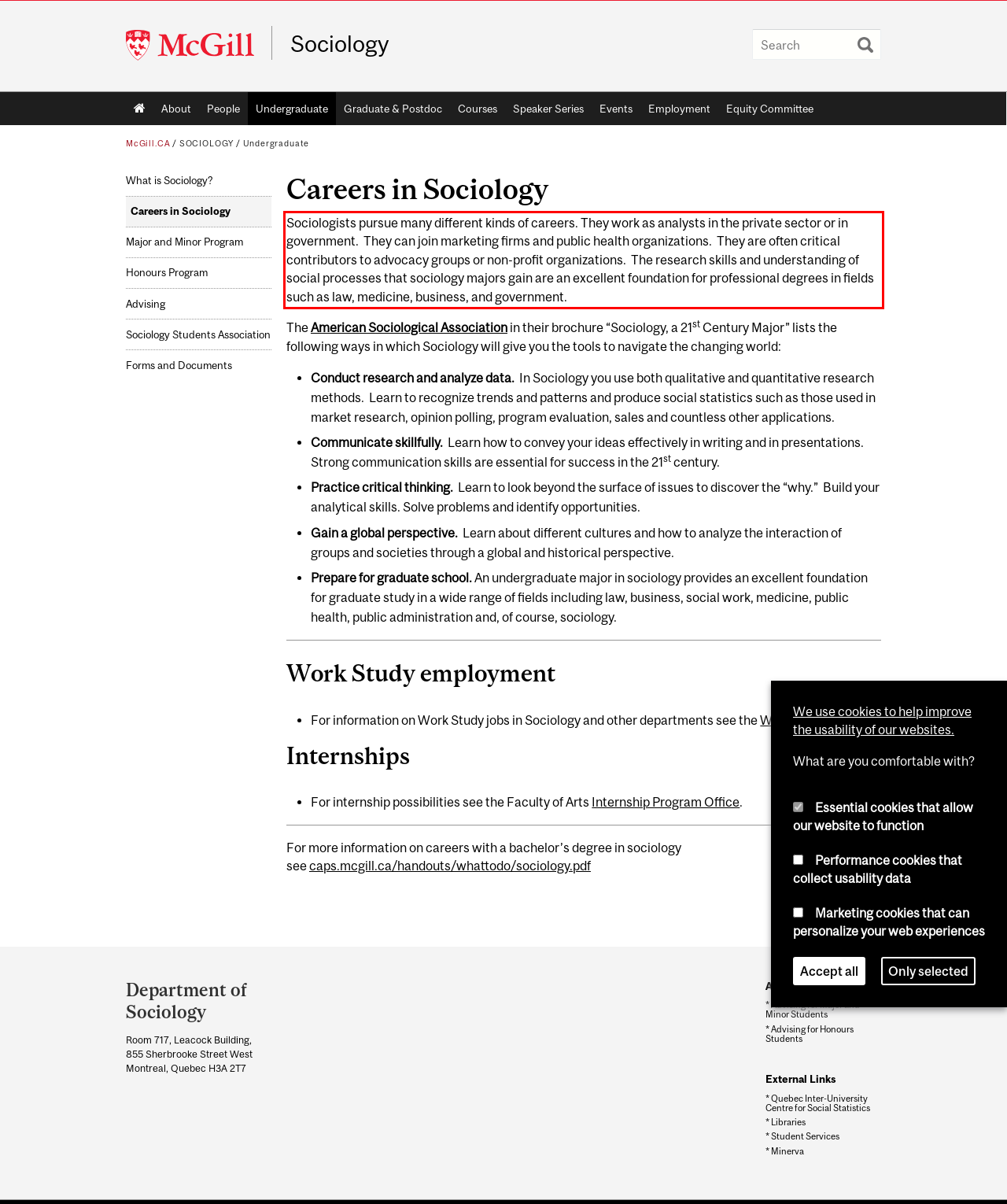Please look at the webpage screenshot and extract the text enclosed by the red bounding box.

Sociologists pursue many different kinds of careers. They work as analysts in the private sector or in government. They can join marketing firms and public health organizations. They are often critical contributors to advocacy groups or non-profit organizations. The research skills and understanding of social processes that sociology majors gain are an excellent foundation for professional degrees in fields such as law, medicine, business, and government.